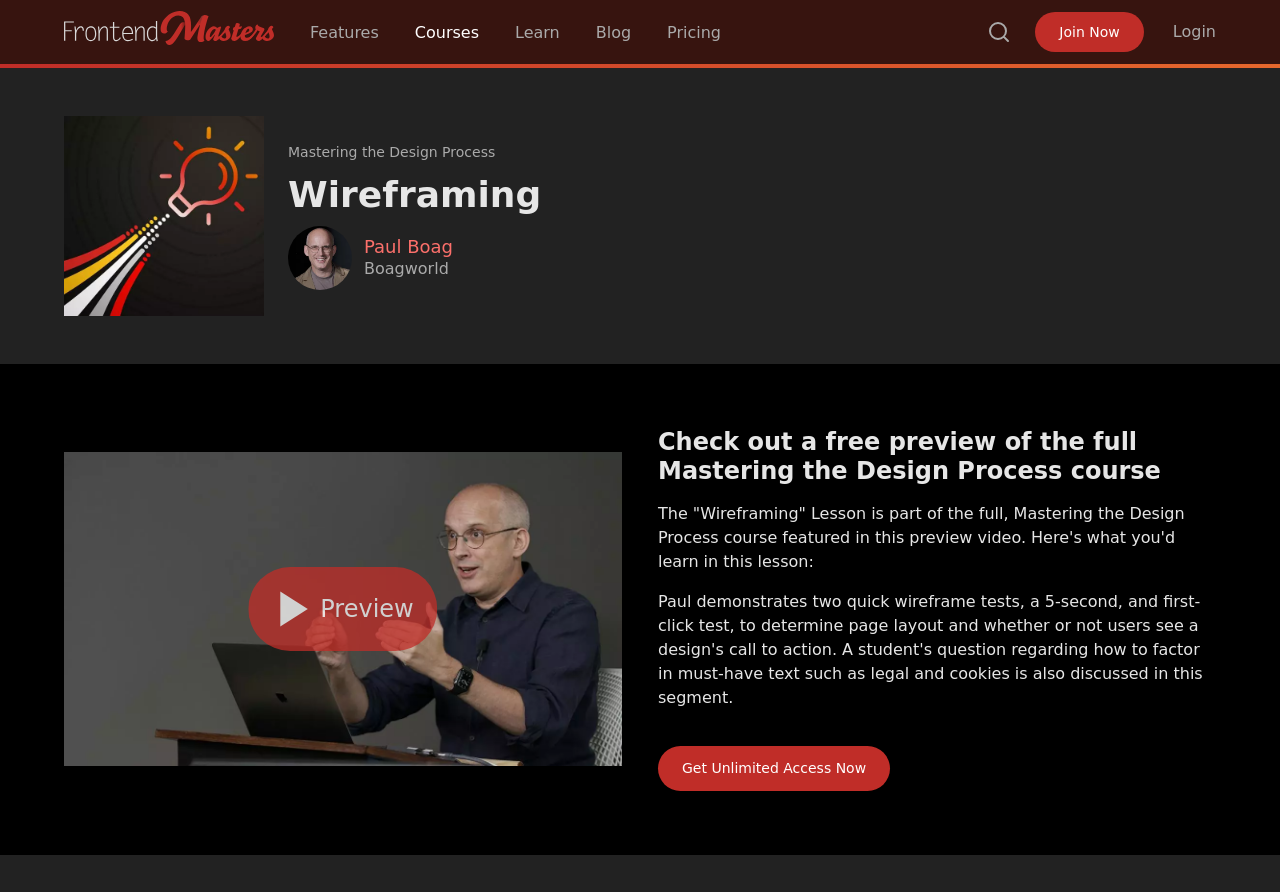How many links are there in the top navigation menu?
Please craft a detailed and exhaustive response to the question.

I found the answer by counting the links in the top navigation menu which are 'FrontendMasters', 'Features', 'Courses', 'Learn', 'Blog', and 'Pricing'.